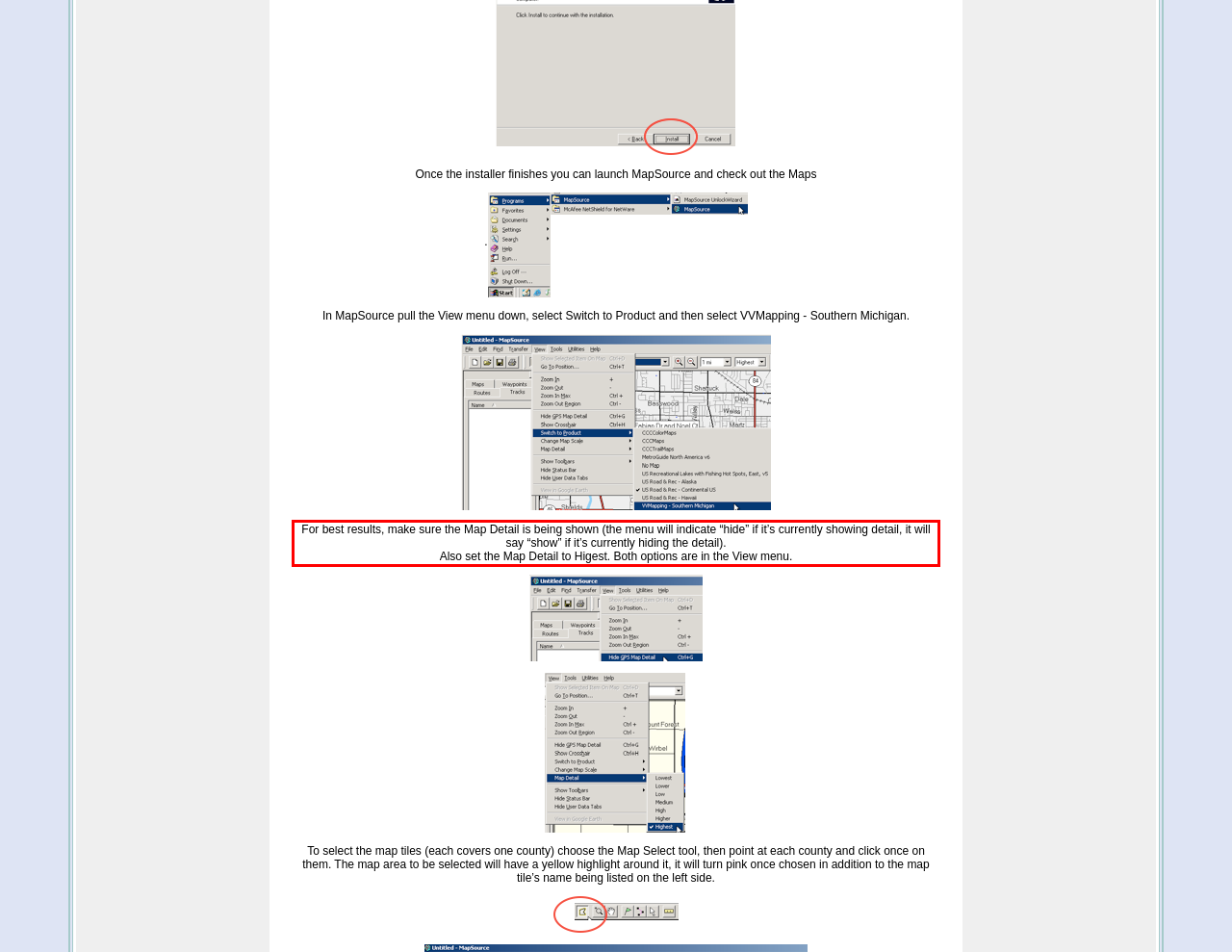You are given a screenshot of a webpage with a UI element highlighted by a red bounding box. Please perform OCR on the text content within this red bounding box.

For best results, make sure the Map Detail is being shown (the menu will indicate “hide” if it’s currently showing detail, it will say “show” if it’s currently hiding the detail). Also set the Map Detail to Higest. Both options are in the View menu.